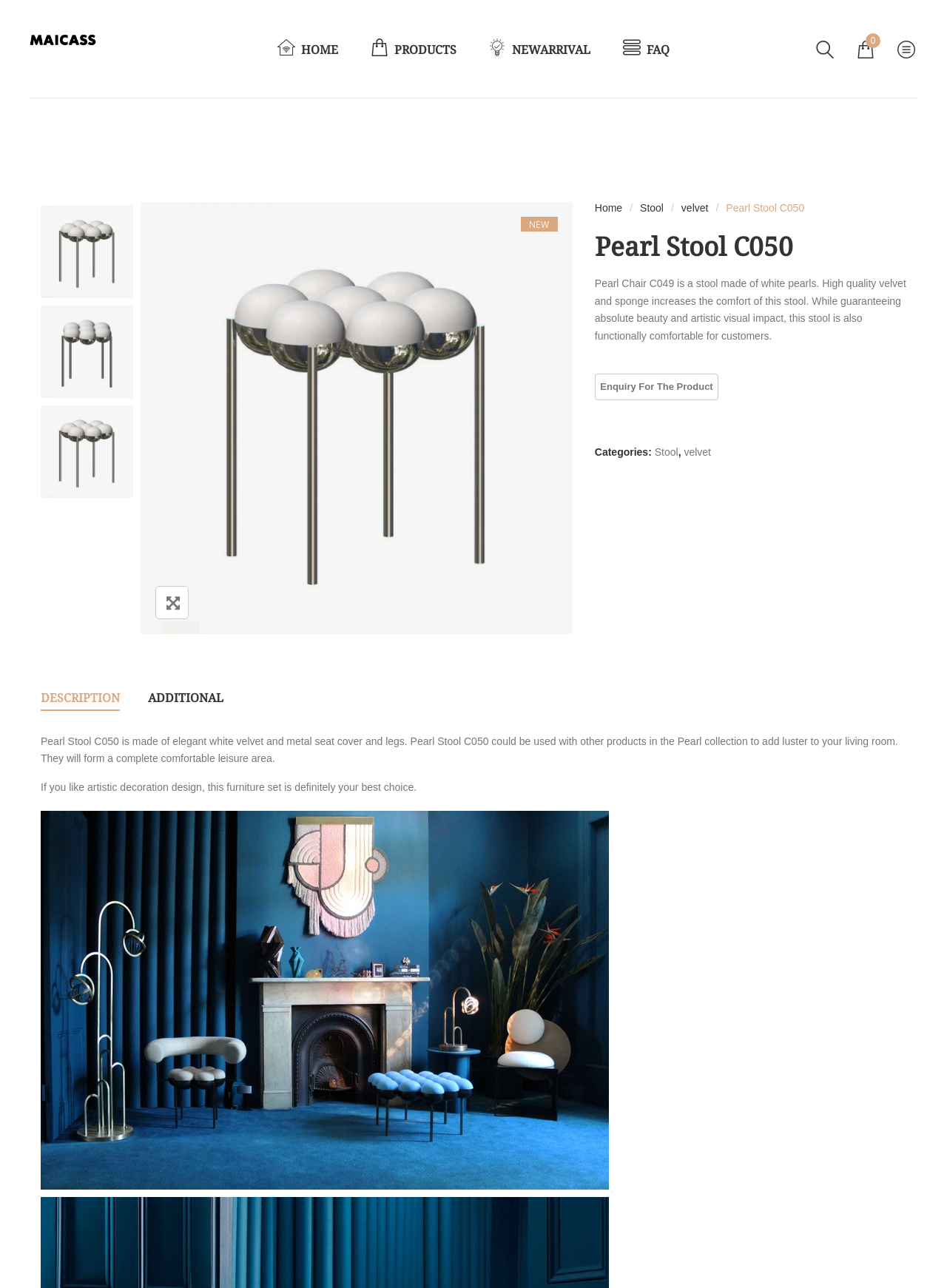Kindly determine the bounding box coordinates of the area that needs to be clicked to fulfill this instruction: "Select an option from the dropdown list".

[0.148, 0.157, 0.605, 0.492]